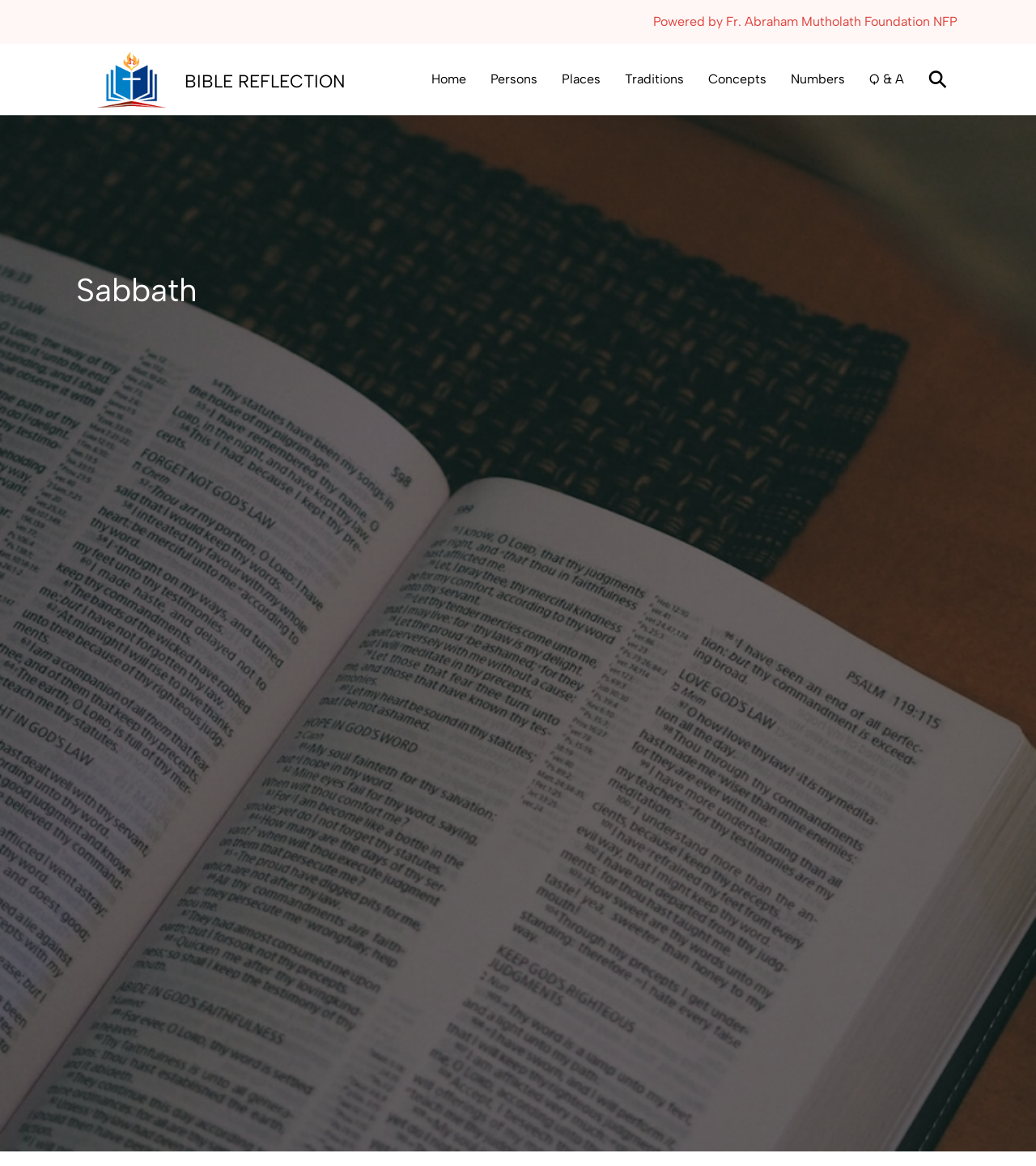Please find the bounding box coordinates of the section that needs to be clicked to achieve this instruction: "visit Q & A page".

[0.839, 0.039, 0.873, 0.097]